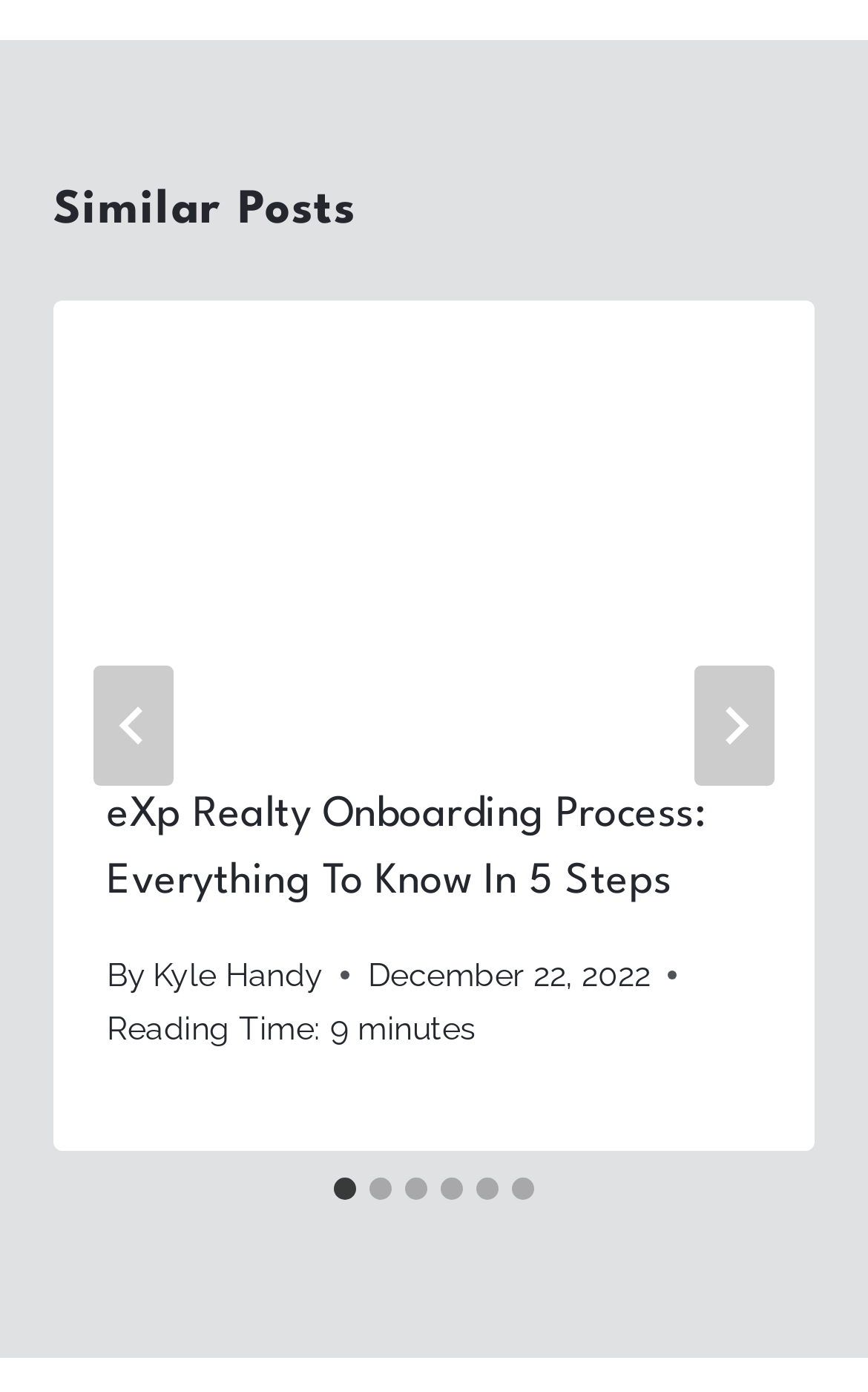Please provide the bounding box coordinates for the element that needs to be clicked to perform the instruction: "View post details". The coordinates must consist of four float numbers between 0 and 1, formatted as [left, top, right, bottom].

[0.062, 0.216, 0.938, 0.523]